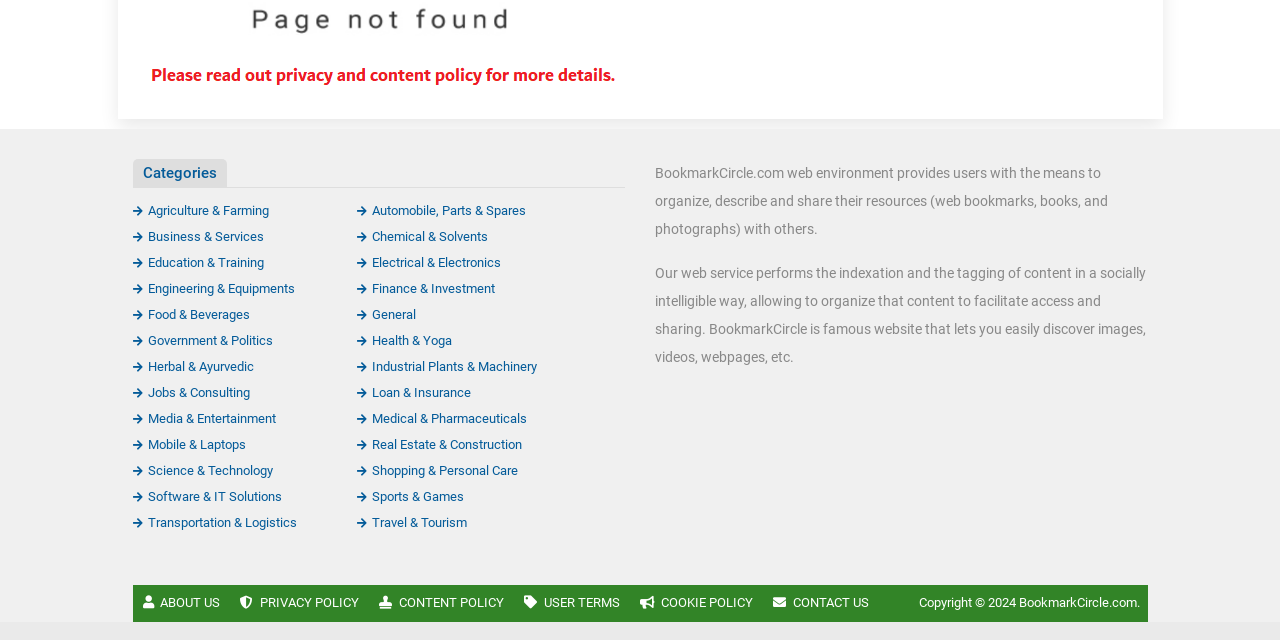Determine the bounding box coordinates for the UI element matching this description: "User Terms".

[0.401, 0.914, 0.492, 0.971]